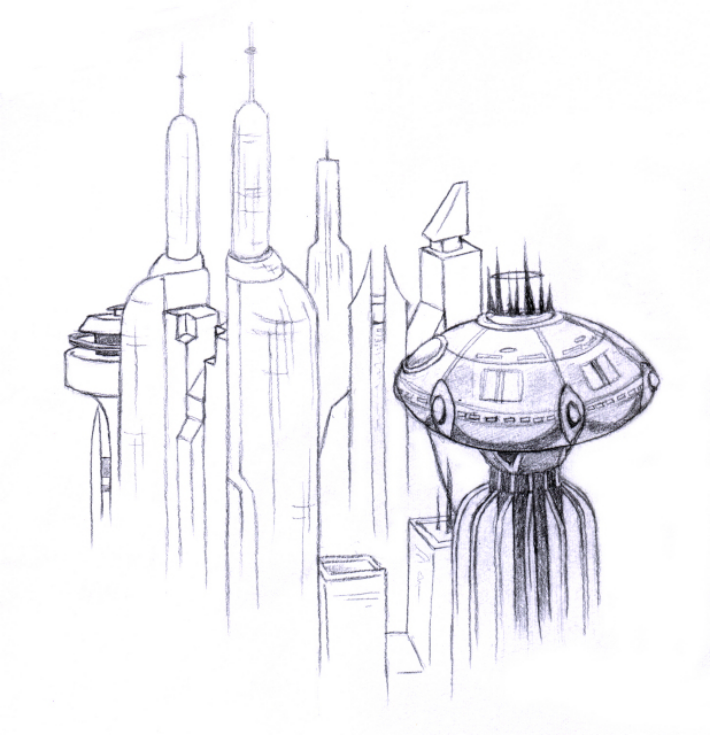Answer the question in one word or a short phrase:
What is the medium used to create the image?

Pencil sketching